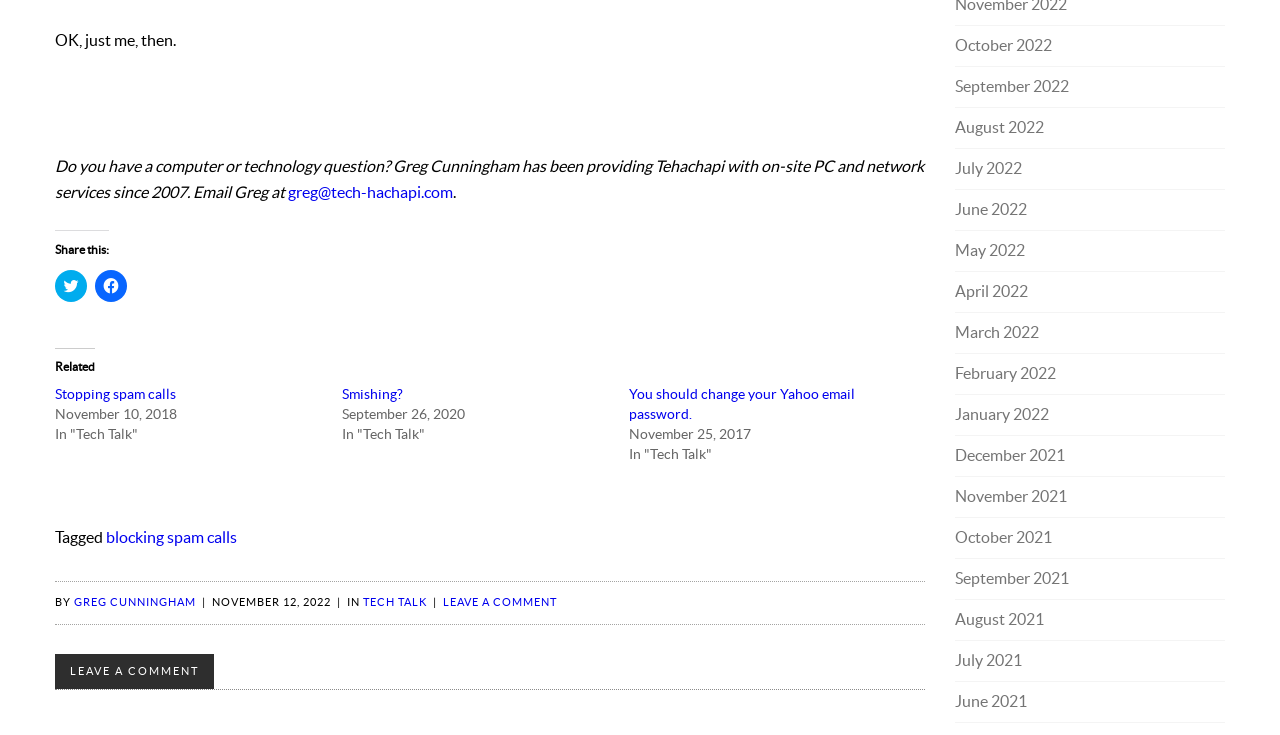Please specify the bounding box coordinates of the clickable section necessary to execute the following command: "Read related article 'Stopping spam calls'".

[0.043, 0.527, 0.138, 0.546]